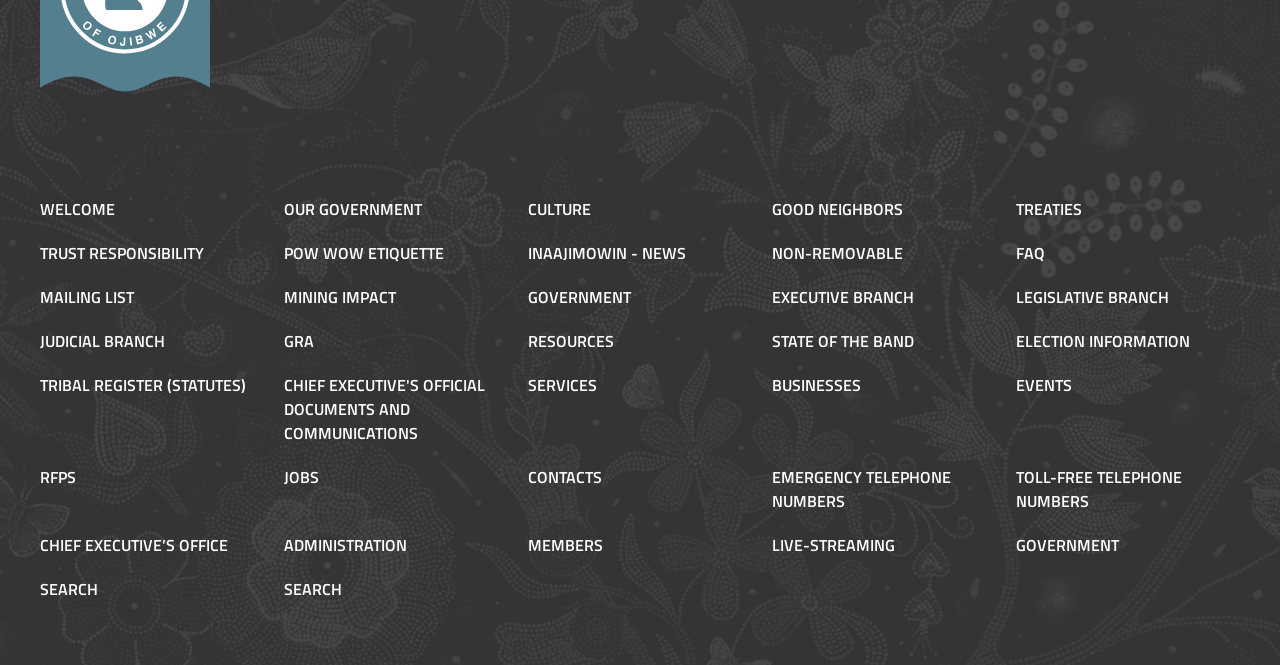Show me the bounding box coordinates of the clickable region to achieve the task as per the instruction: "View OUR GOVERNMENT".

[0.222, 0.296, 0.33, 0.332]